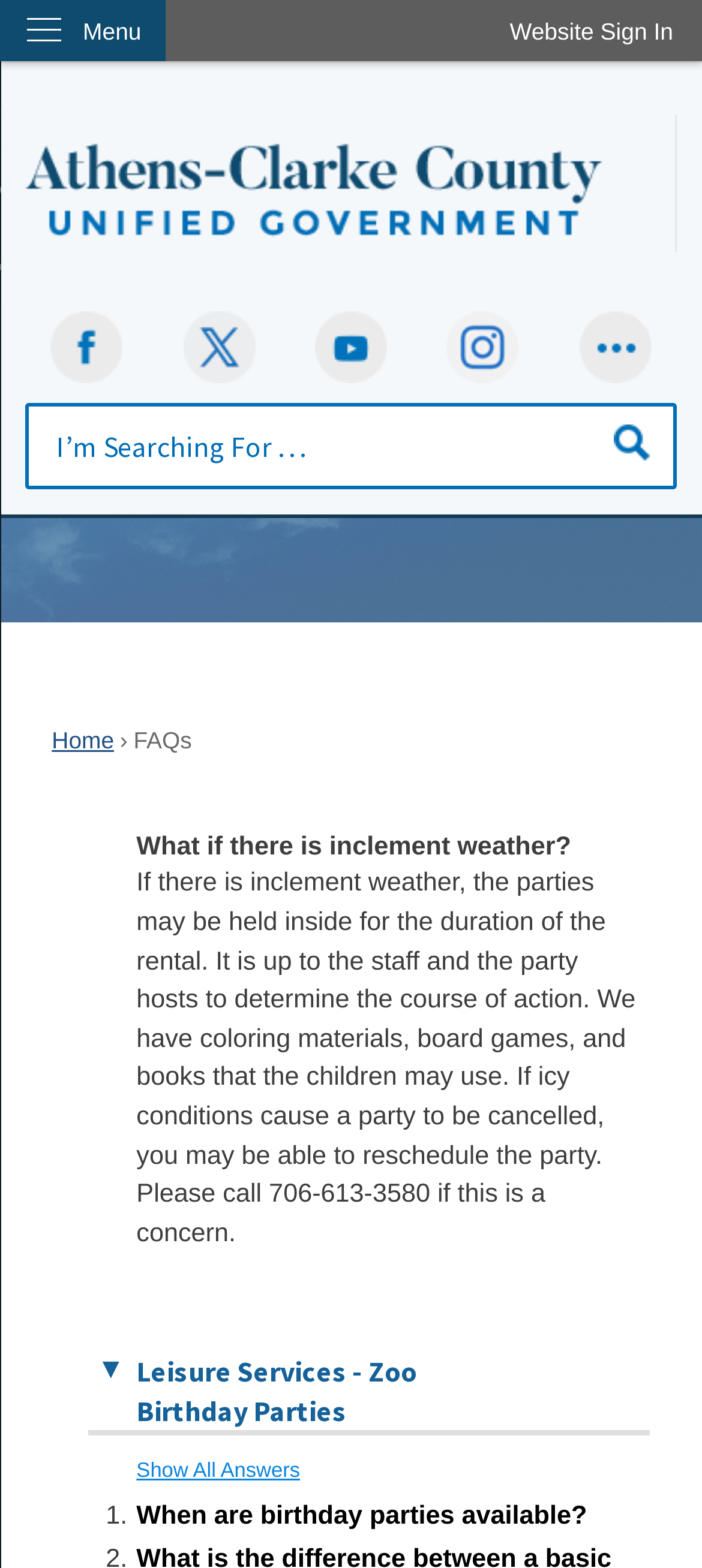Respond to the question below with a single word or phrase:
What happens if there is inclement weather?

Parties may be held inside